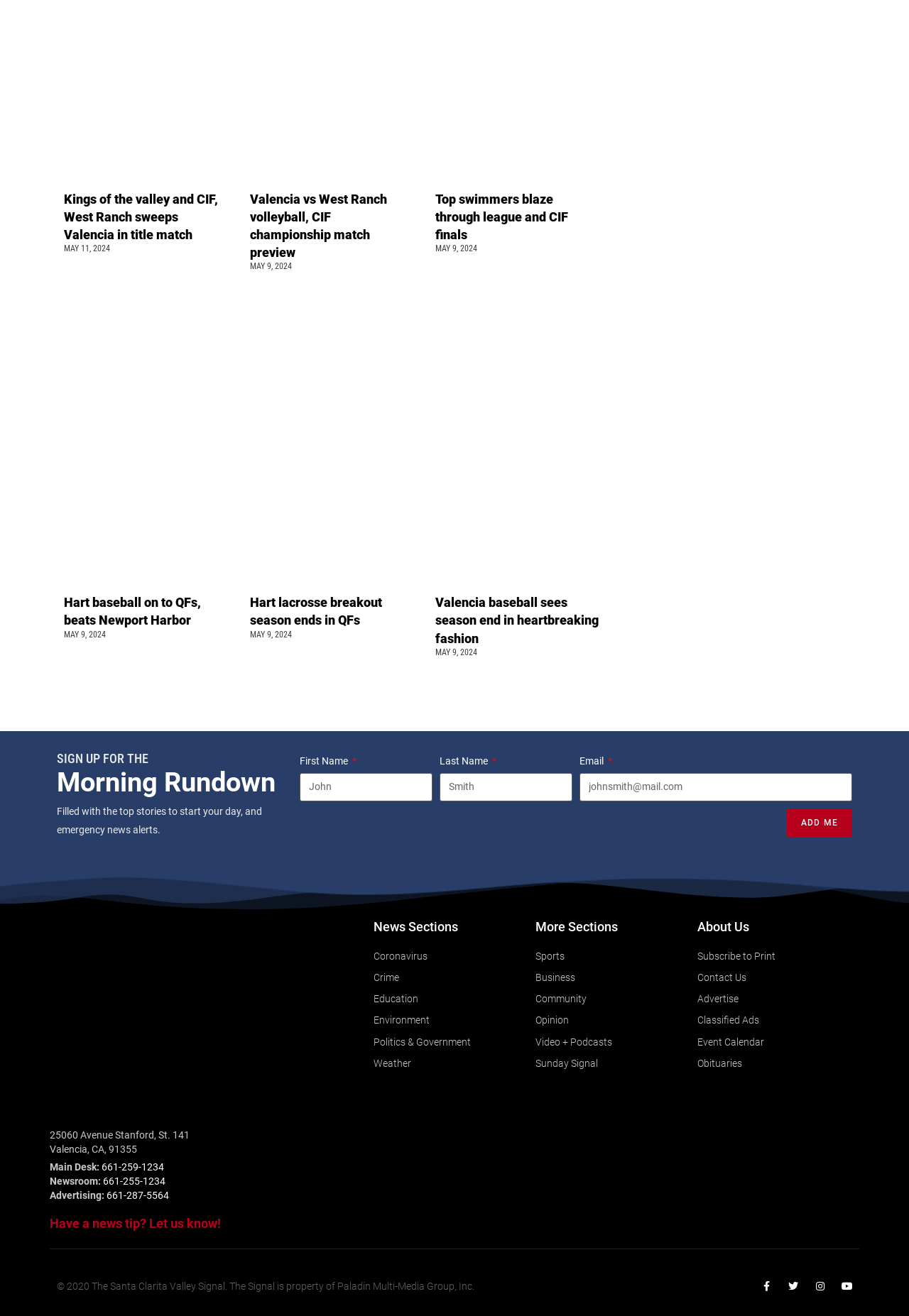Determine the bounding box coordinates for the UI element described. Format the coordinates as (top-left x, top-left y, bottom-right x, bottom-right y) and ensure all values are between 0 and 1. Element description: parent_node: Email name="form_fields[email]" placeholder="johnsmith@mail.com"

[0.638, 0.587, 0.938, 0.609]